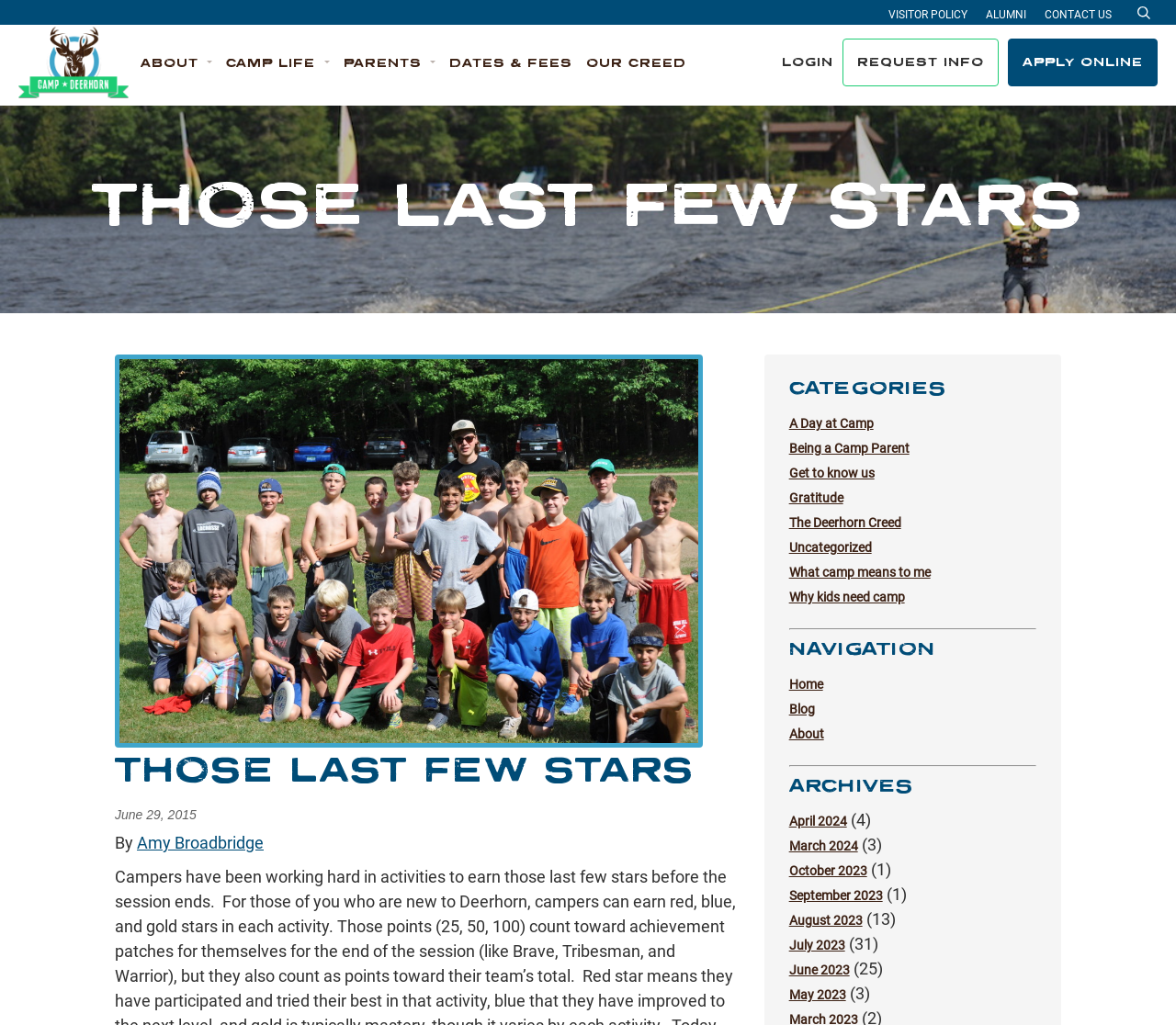Please specify the bounding box coordinates in the format (top-left x, top-left y, bottom-right x, bottom-right y), with values ranging from 0 to 1. Identify the bounding box for the UI component described as follows: October 2023

[0.671, 0.842, 0.737, 0.857]